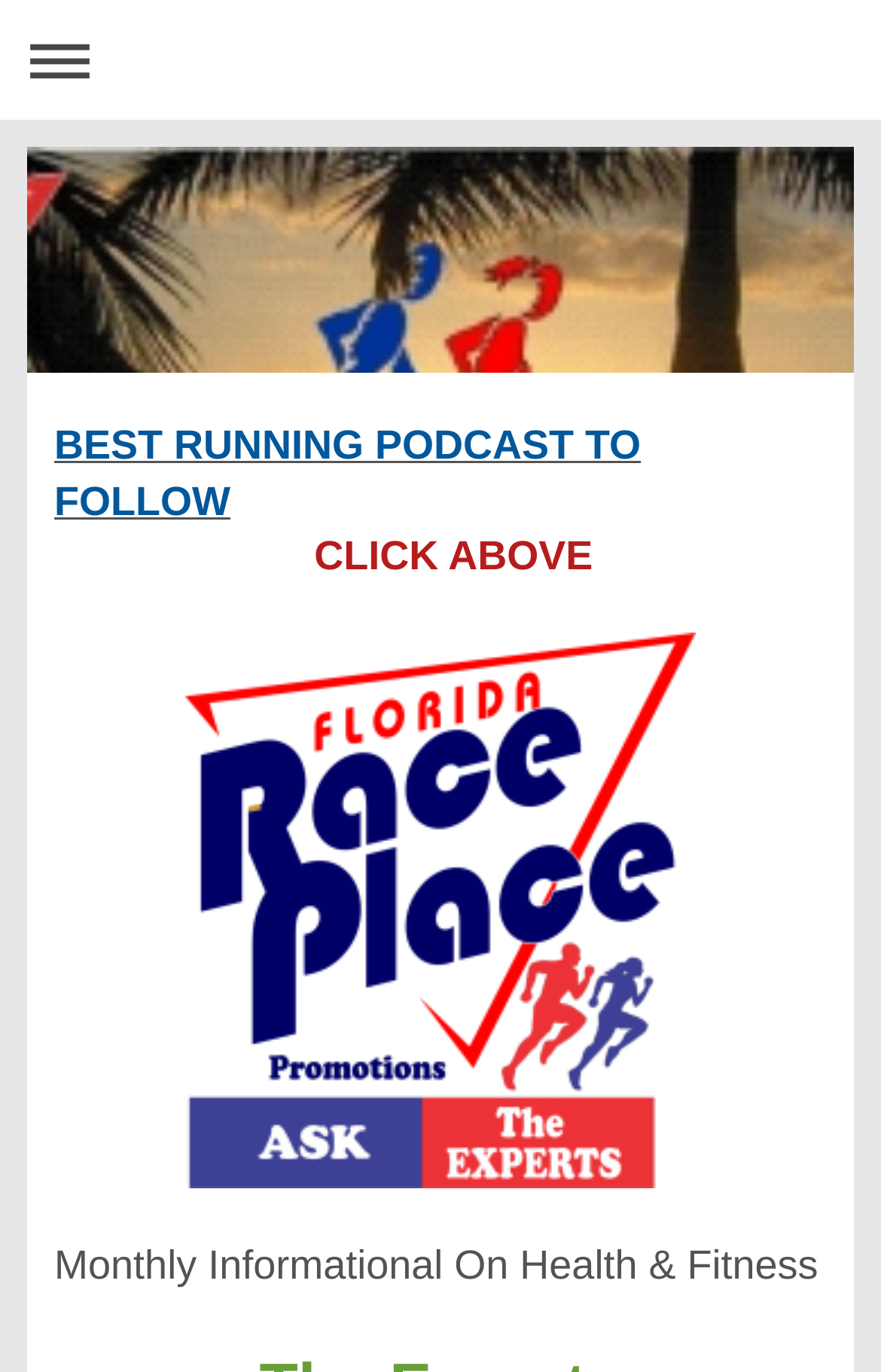Provide a brief response to the question below using one word or phrase:
How many links are there on the webpage?

At least 3